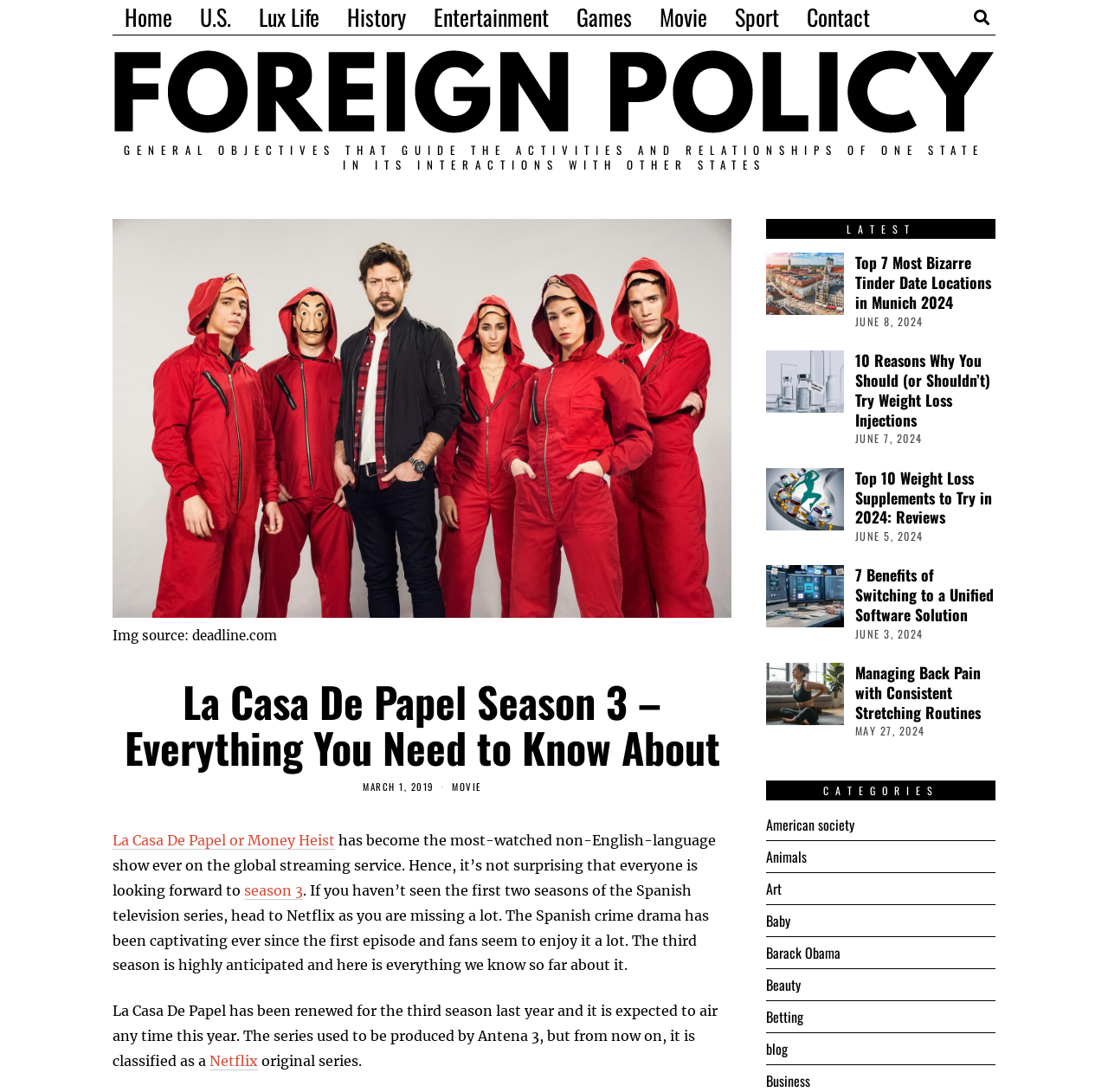Identify the bounding box for the described UI element. Provide the coordinates in (top-left x, top-left y, bottom-right x, bottom-right y) format with values ranging from 0 to 1: Baby

[0.691, 0.834, 0.713, 0.853]